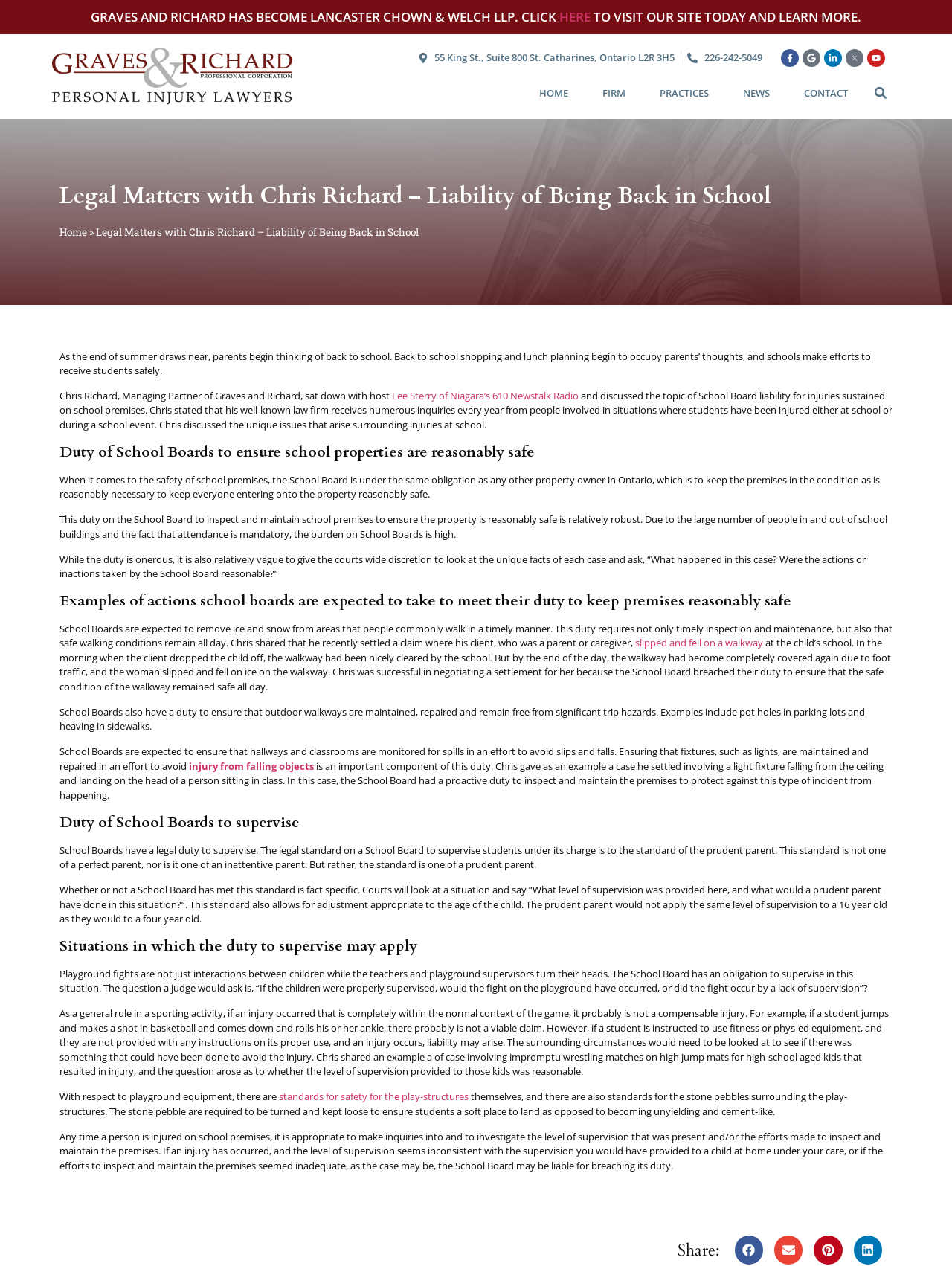Answer in one word or a short phrase: 
What is the standard of supervision expected of School Boards?

The standard of a prudent parent